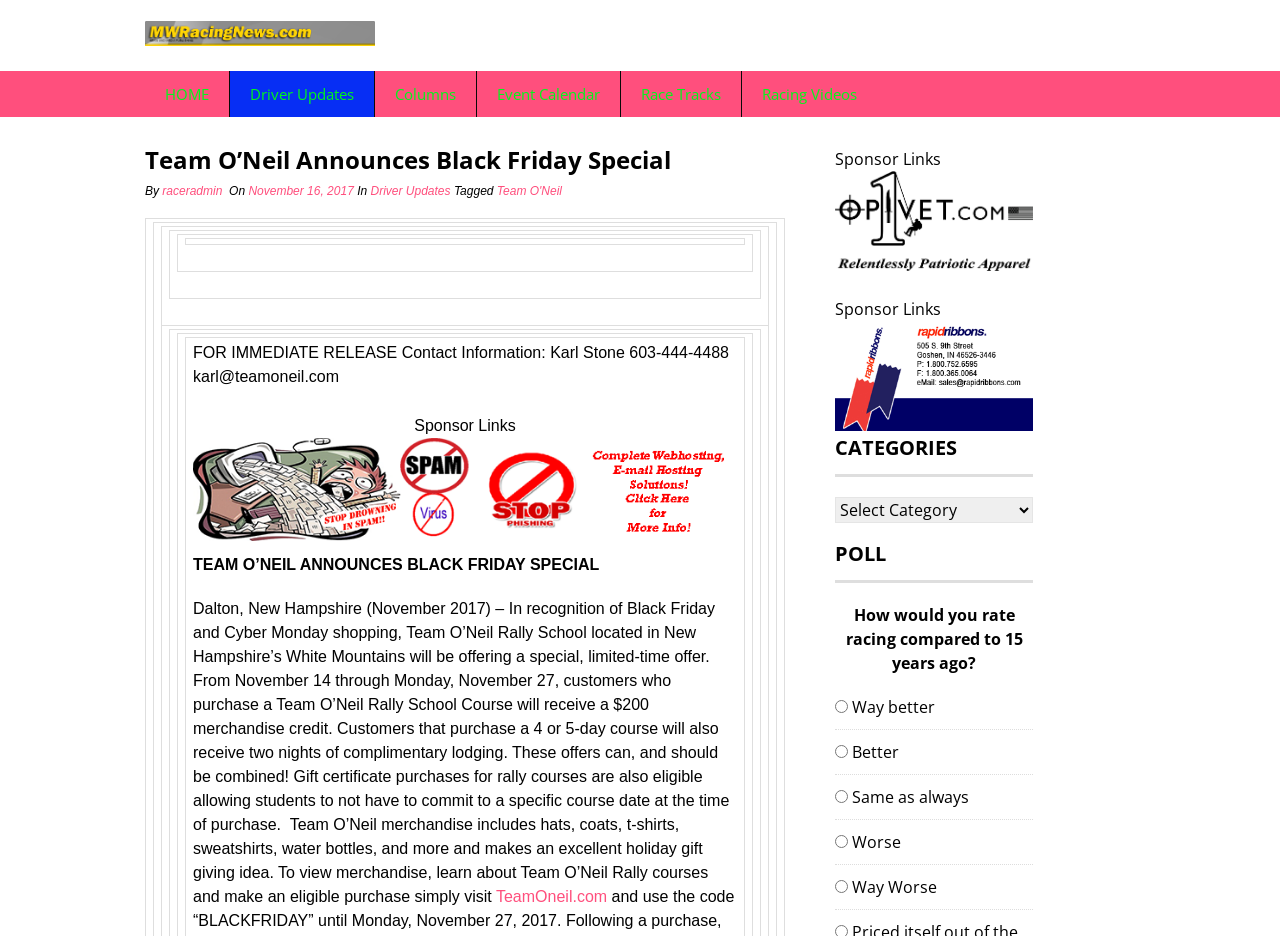Please provide a comprehensive response to the question below by analyzing the image: 
Who announced the Black Friday Special?

I found the answer by examining the heading element with the text 'Team O’Neil Announces Black Friday Special' which indicates that Team O'Neil is the one announcing the special.